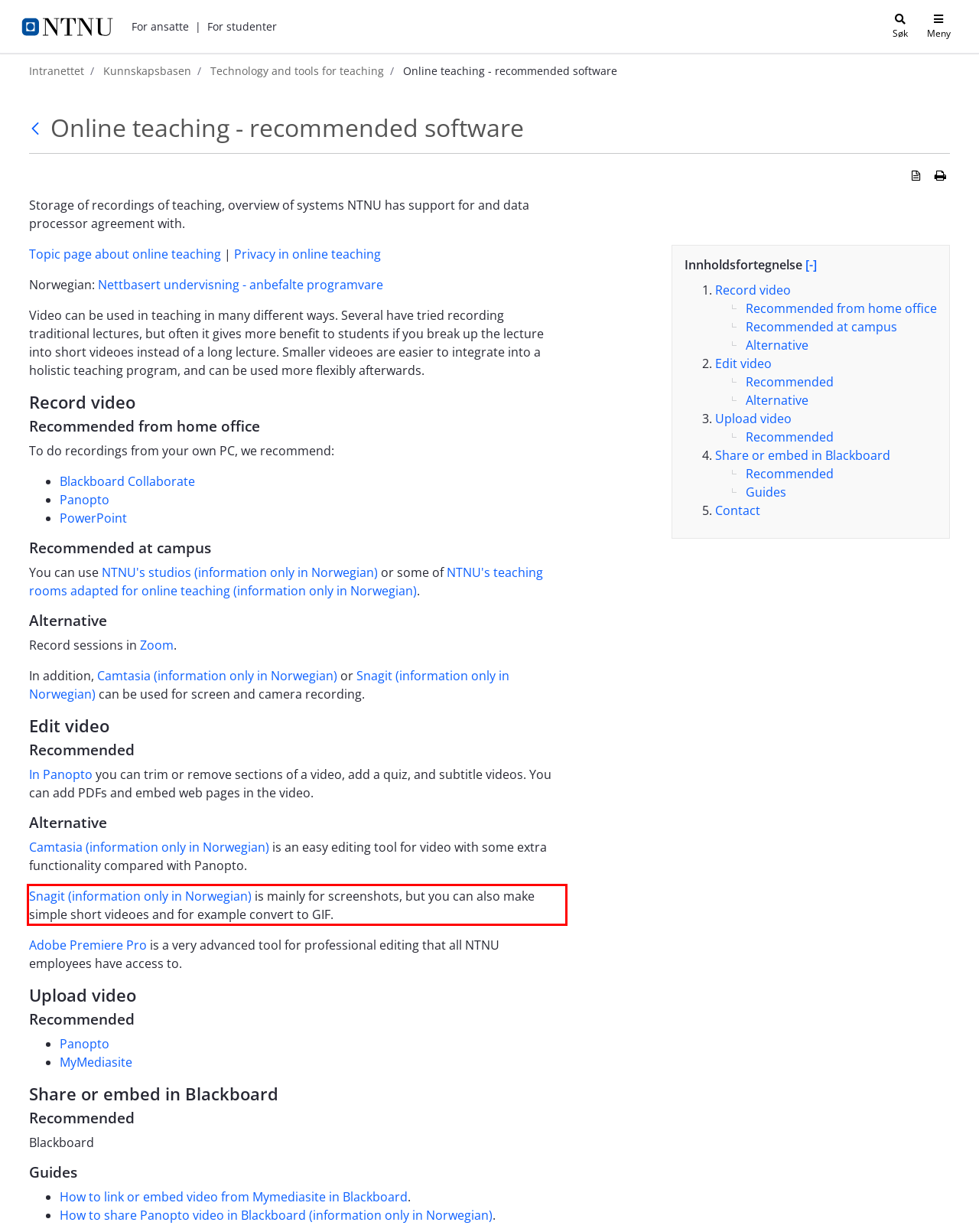You are looking at a screenshot of a webpage with a red rectangle bounding box. Use OCR to identify and extract the text content found inside this red bounding box.

Snagit (information only in Norwegian) is mainly for screenshots, but you can also make simple short videoes and for example convert to GIF.